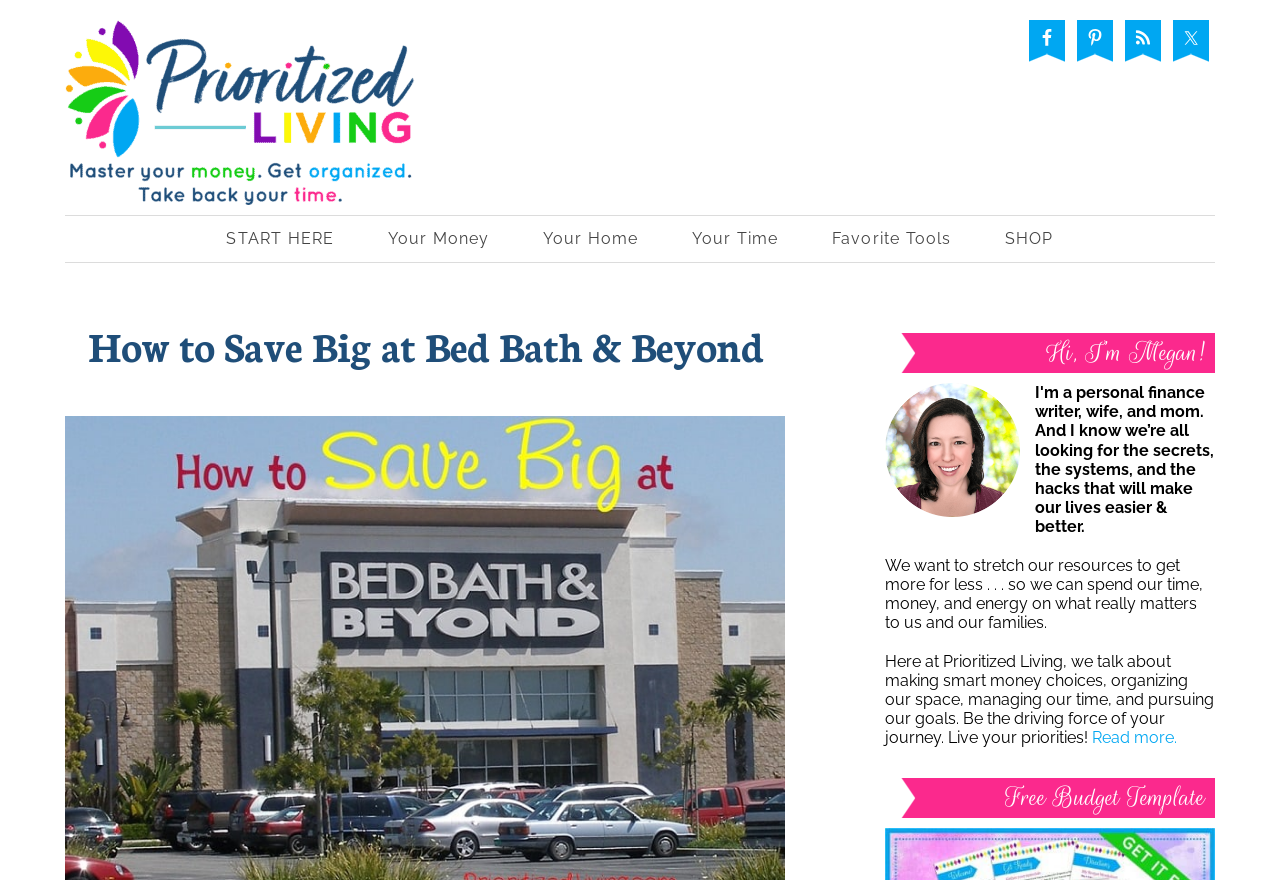Find and extract the text of the primary heading on the webpage.

How to Save Big at Bed Bath & Beyond